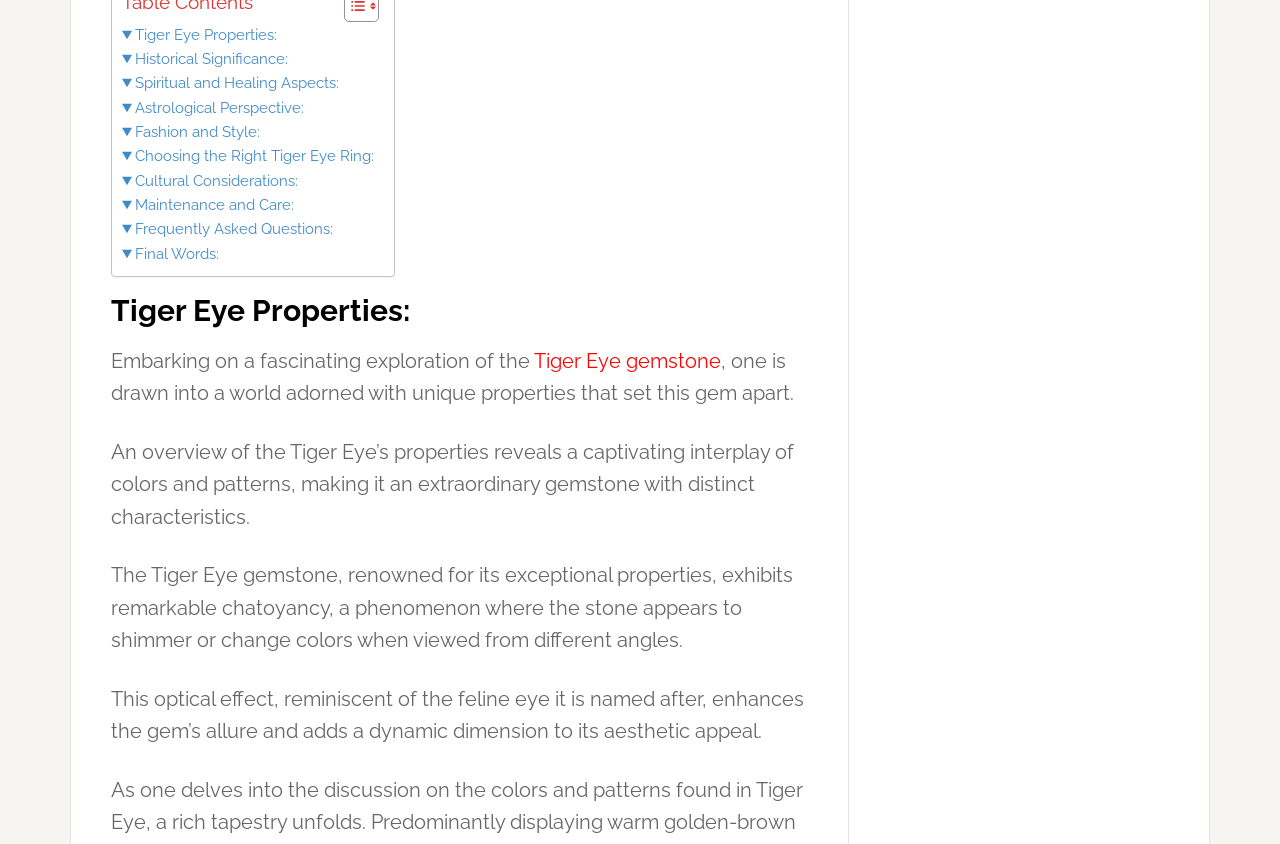Kindly provide the bounding box coordinates of the section you need to click on to fulfill the given instruction: "Click on the Tiger Eye gemstone link".

[0.417, 0.413, 0.563, 0.442]